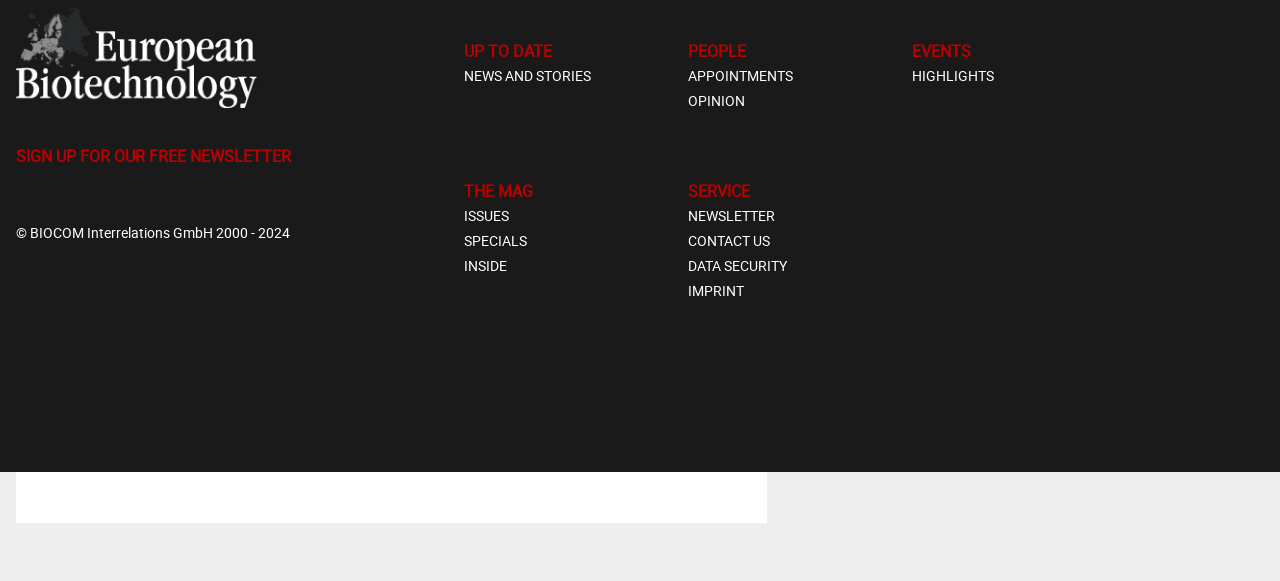Find the coordinates for the bounding box of the element with this description: "NEWS AND STORIES".

[0.362, 0.114, 0.462, 0.147]